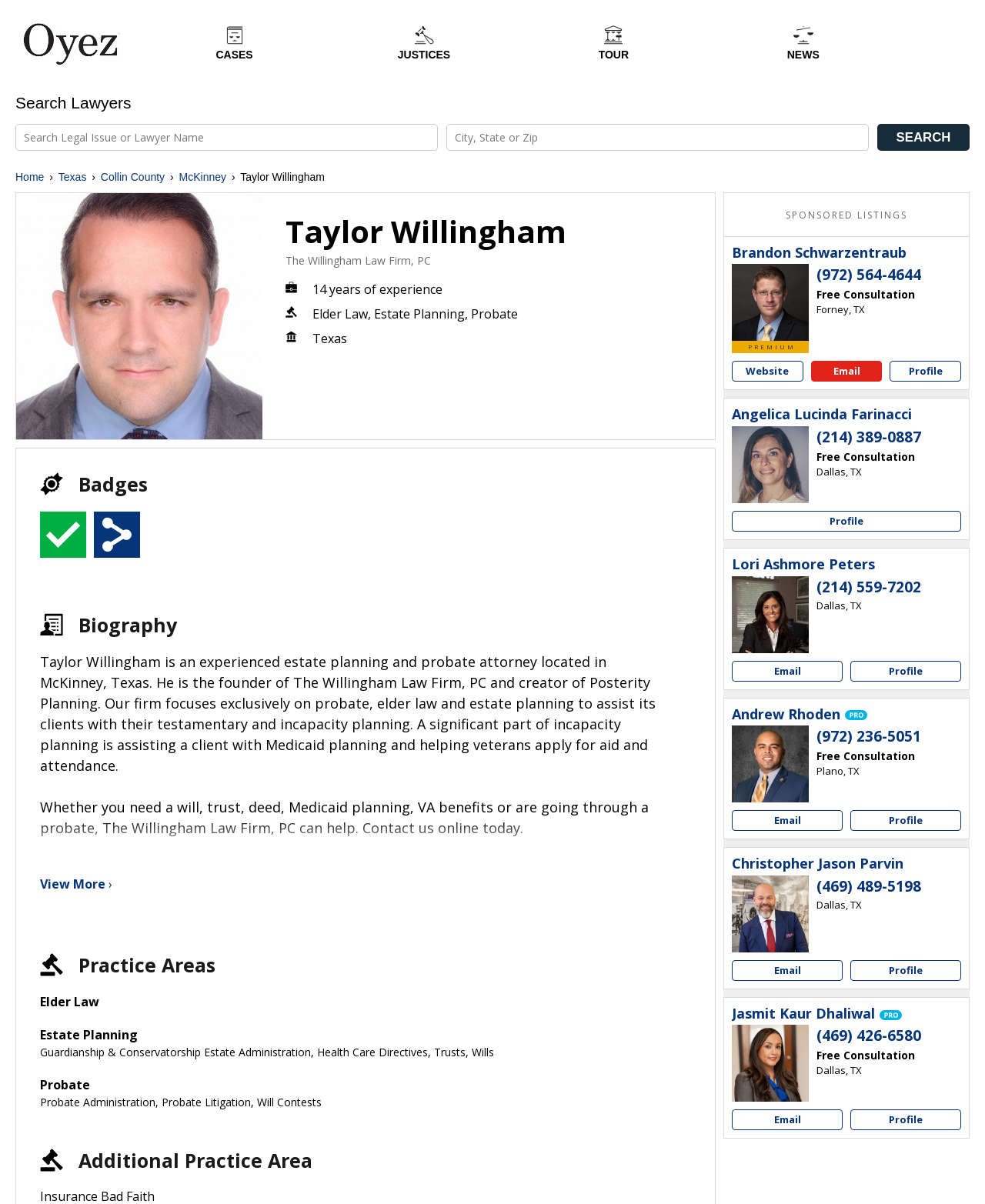Answer the question using only a single word or phrase: 
How many years of experience does Taylor Willingham have?

14 years